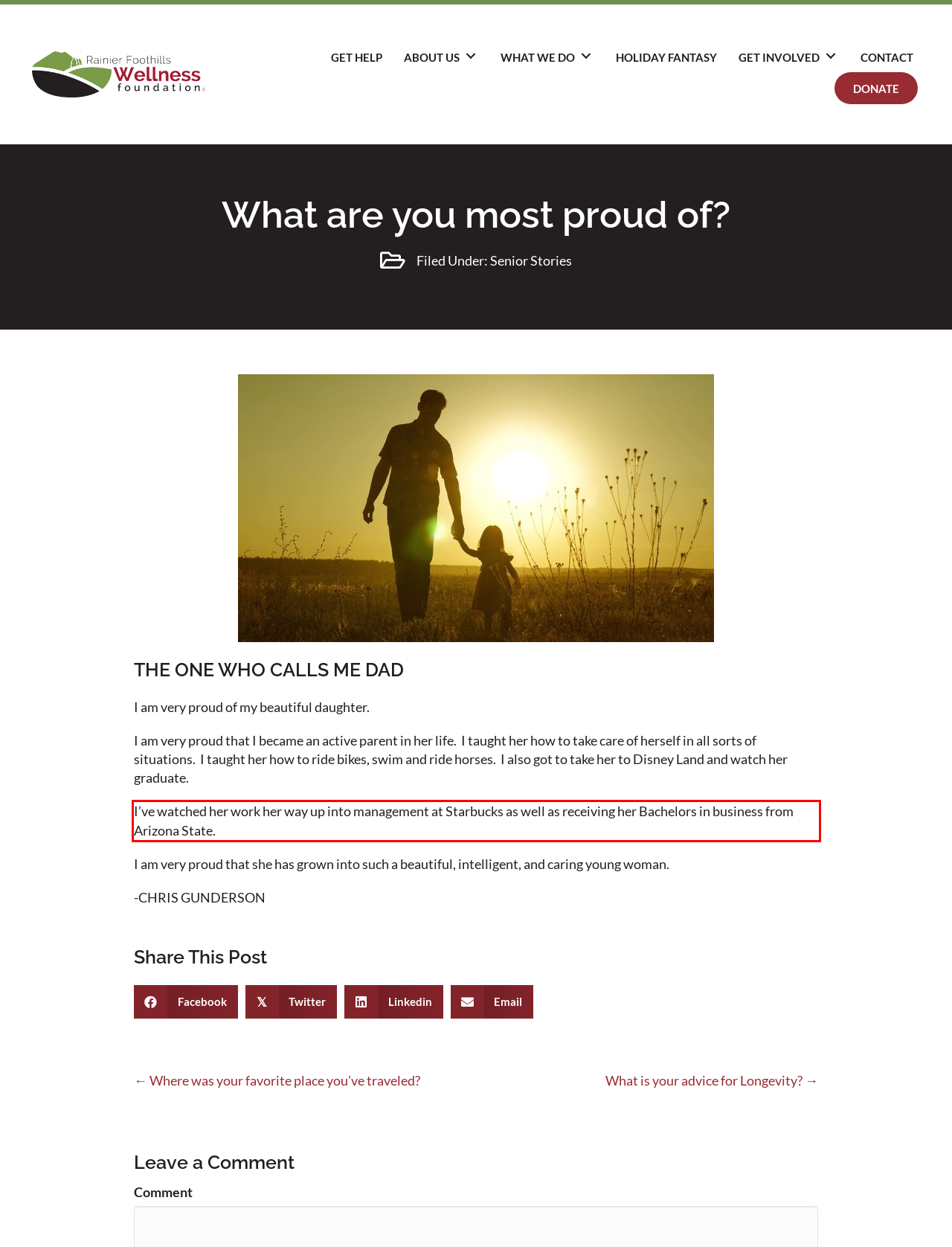Examine the screenshot of the webpage, locate the red bounding box, and perform OCR to extract the text contained within it.

I’ve watched her work her way up into management at Starbucks as well as receiving her Bachelors in business from Arizona State.